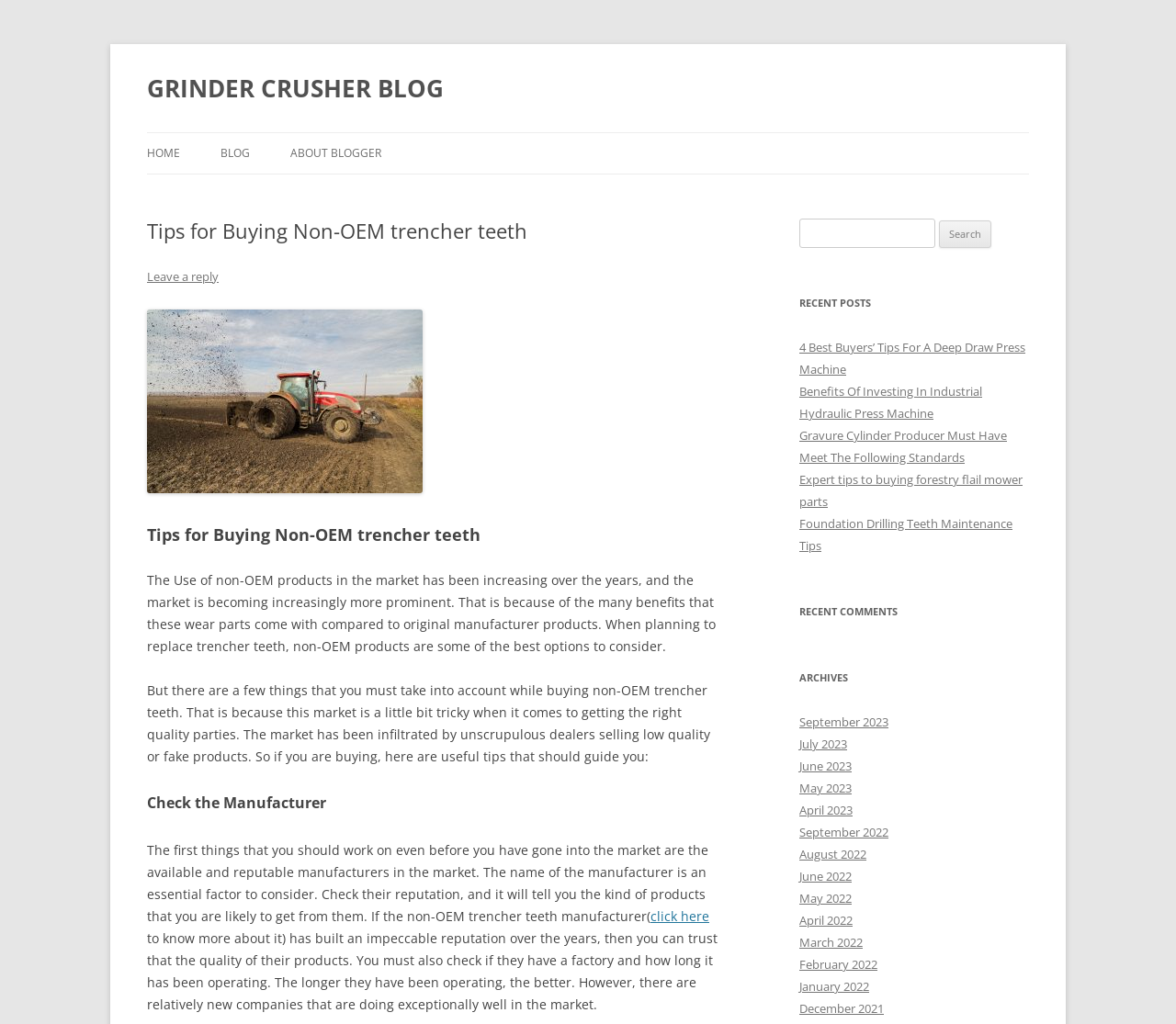Determine the coordinates of the bounding box for the clickable area needed to execute this instruction: "Read the recent post '4 Best Buyers’ Tips For A Deep Draw Press Machine'".

[0.68, 0.331, 0.872, 0.369]